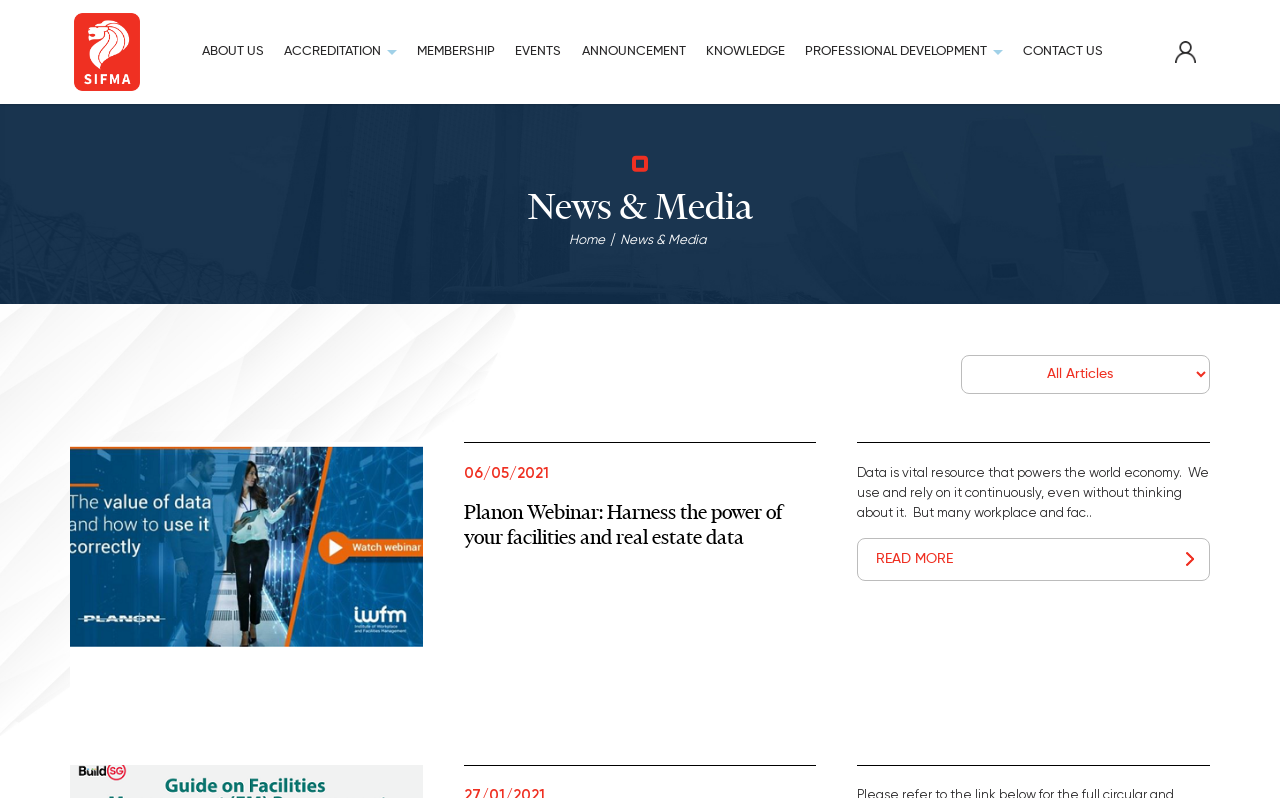Provide the bounding box coordinates for the area that should be clicked to complete the instruction: "Read the news about Planon Webinar".

[0.362, 0.626, 0.611, 0.688]